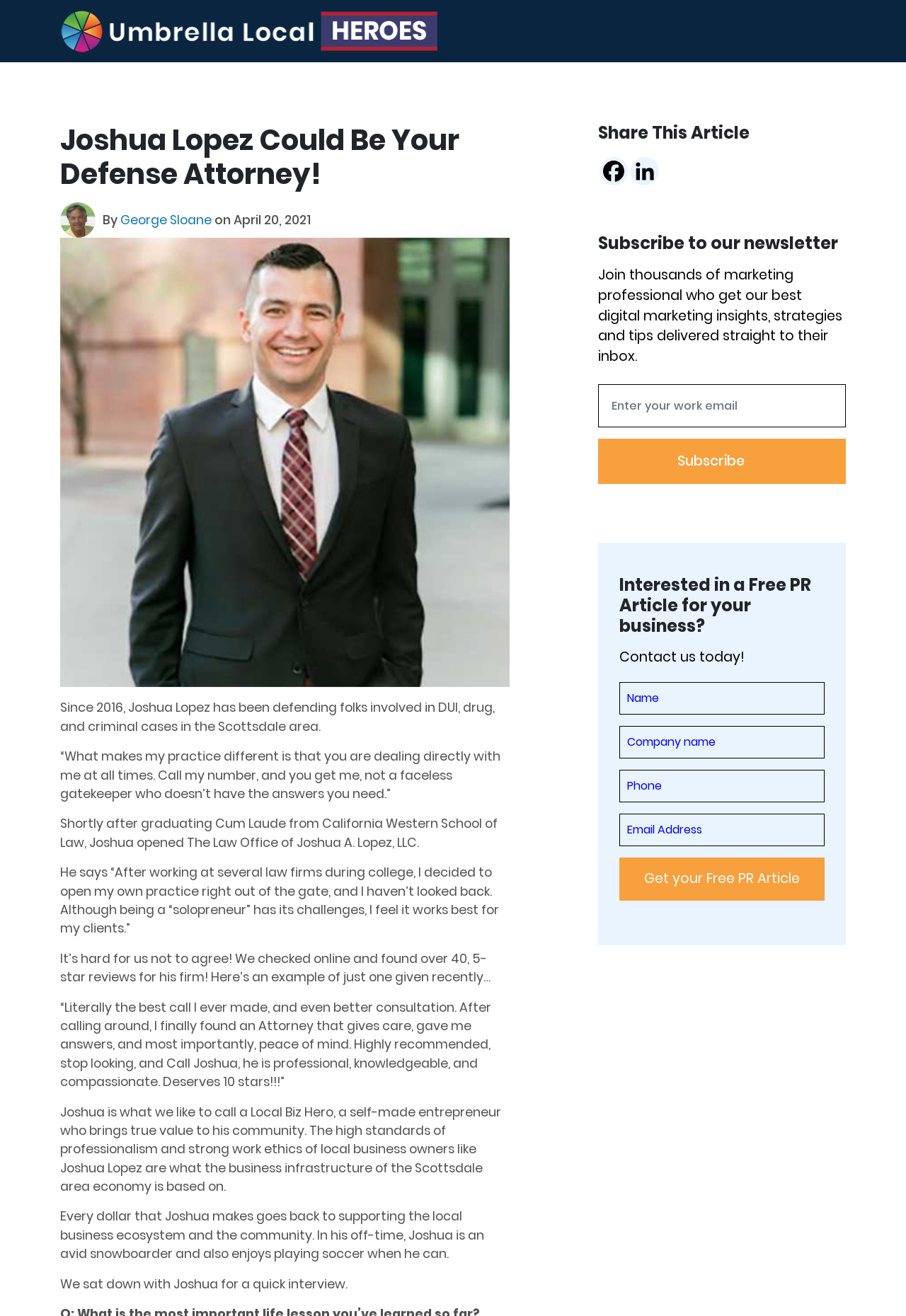Determine the bounding box coordinates of the clickable element to complete this instruction: "Get your Free PR Article". Provide the coordinates in the format of four float numbers between 0 and 1, [left, top, right, bottom].

[0.684, 0.652, 0.91, 0.684]